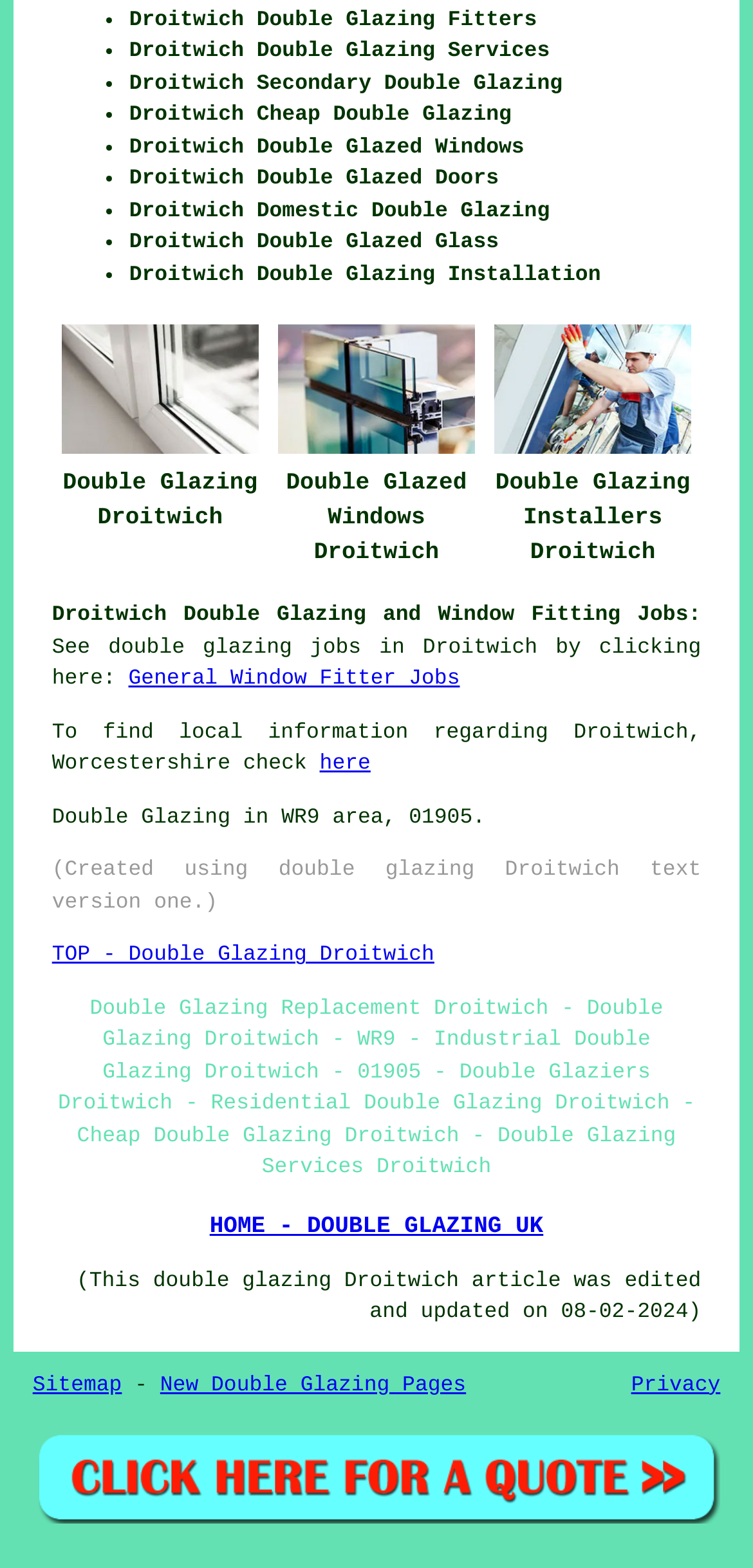Determine the bounding box coordinates of the section to be clicked to follow the instruction: "Click on 'here'". The coordinates should be given as four float numbers between 0 and 1, formatted as [left, top, right, bottom].

[0.424, 0.481, 0.492, 0.495]